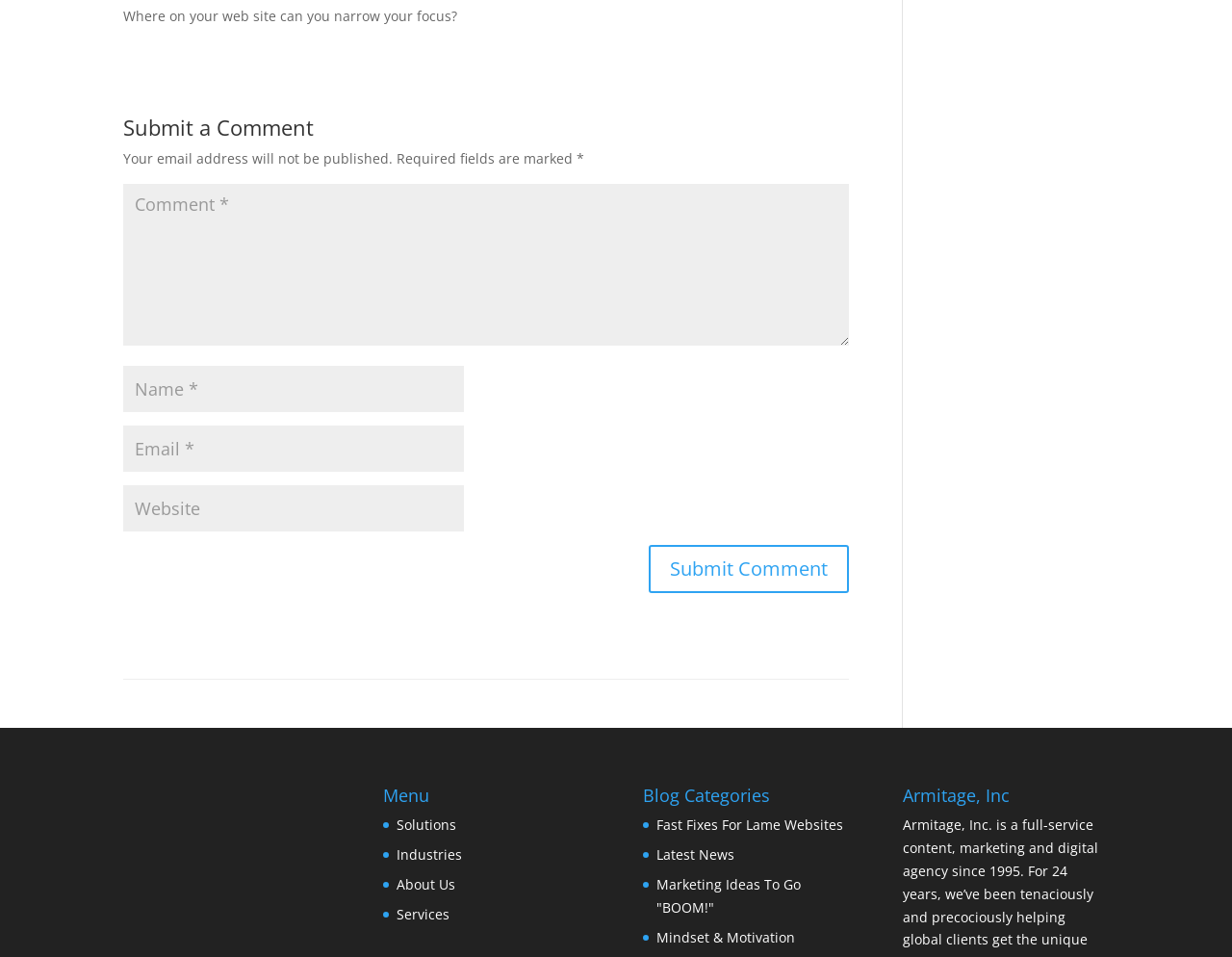Determine the bounding box coordinates of the area to click in order to meet this instruction: "Read the latest news".

[0.533, 0.883, 0.596, 0.903]